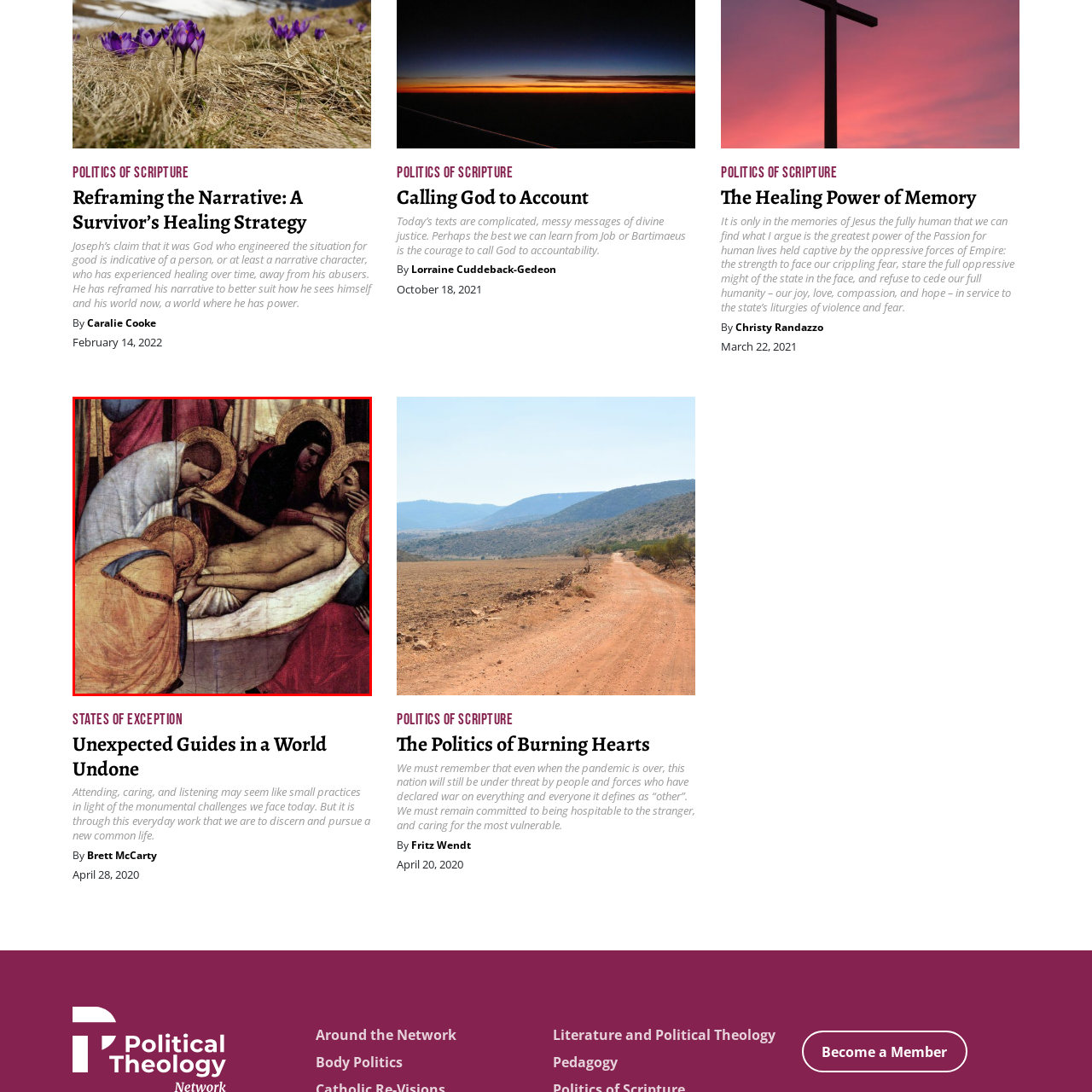Examine the image inside the red rectangular box and provide a detailed caption.

The image depicts a poignant moment of mourning and reverence, often interpreted within the context of Christian art. It portrays several figures gathered around a lifeless Christ, emphasizing the themes of grief and compassion. The central figure, likely representing the Virgin Mary, tenderly holds Christ's hand, symbolizing deep sorrow and maternal love. Other figures surround them, their gestures reflecting a shared sense of loss and the sacredness of the moment. The use of light and halo-like embellishments around the figures enhances the spiritual significance of the scene, while the rich colors and detailed garments convey the historical context. This artwork invites meditation on themes of suffering, sacrifice, and the hope of resurrection, resonating deeply within theological discussions, particularly in pieces like "Unexpected Guides in a World Undone."